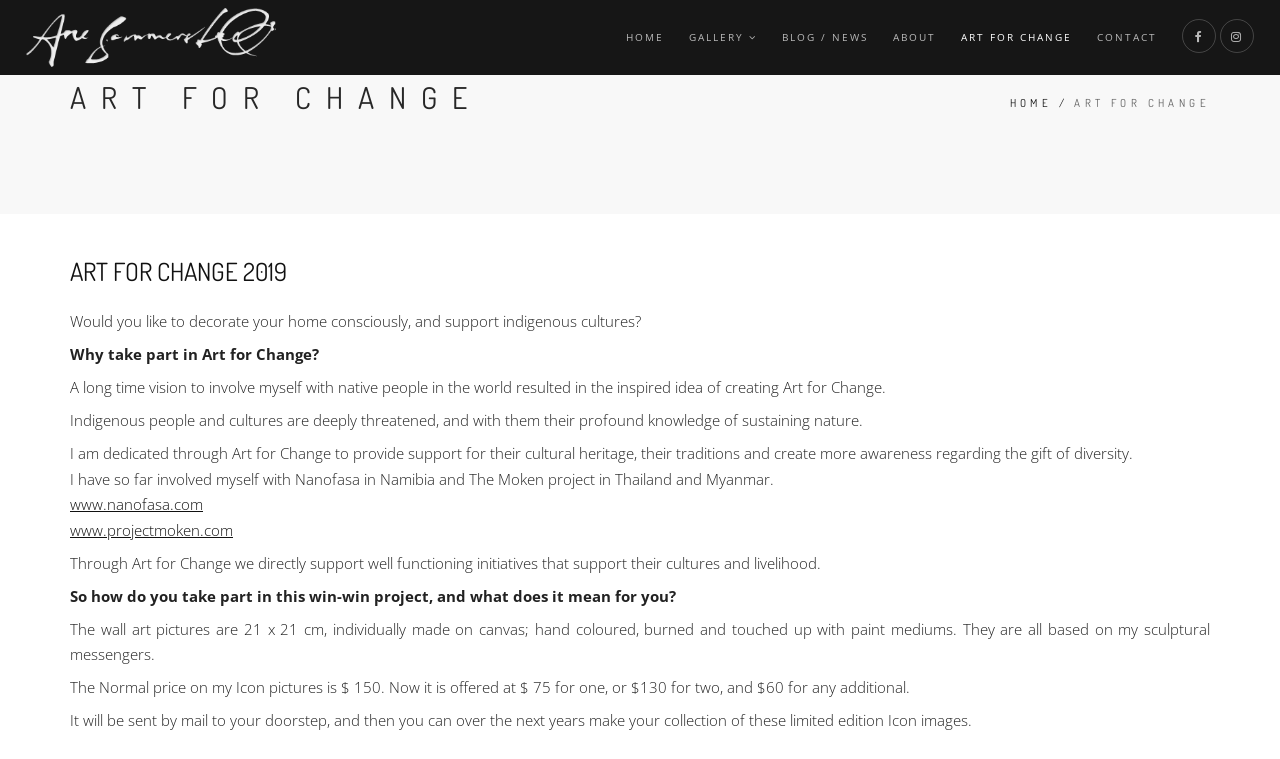Determine the bounding box coordinates of the clickable element necessary to fulfill the instruction: "Click on the 'CONTACT' link". Provide the coordinates as four float numbers within the 0 to 1 range, i.e., [left, top, right, bottom].

[0.857, 0.0, 0.904, 0.099]